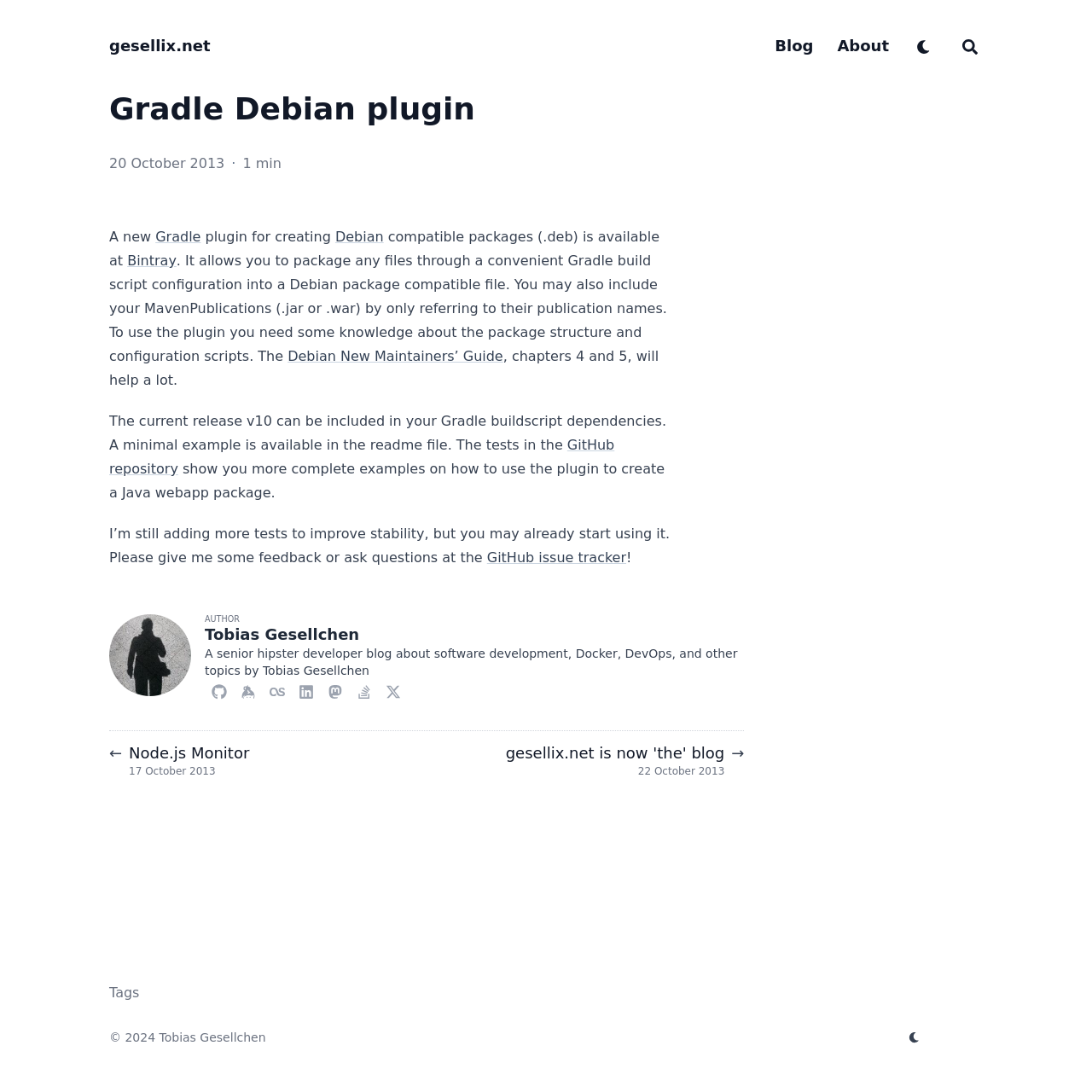Please answer the following question using a single word or phrase: 
What is the reading time of the article?

1 min